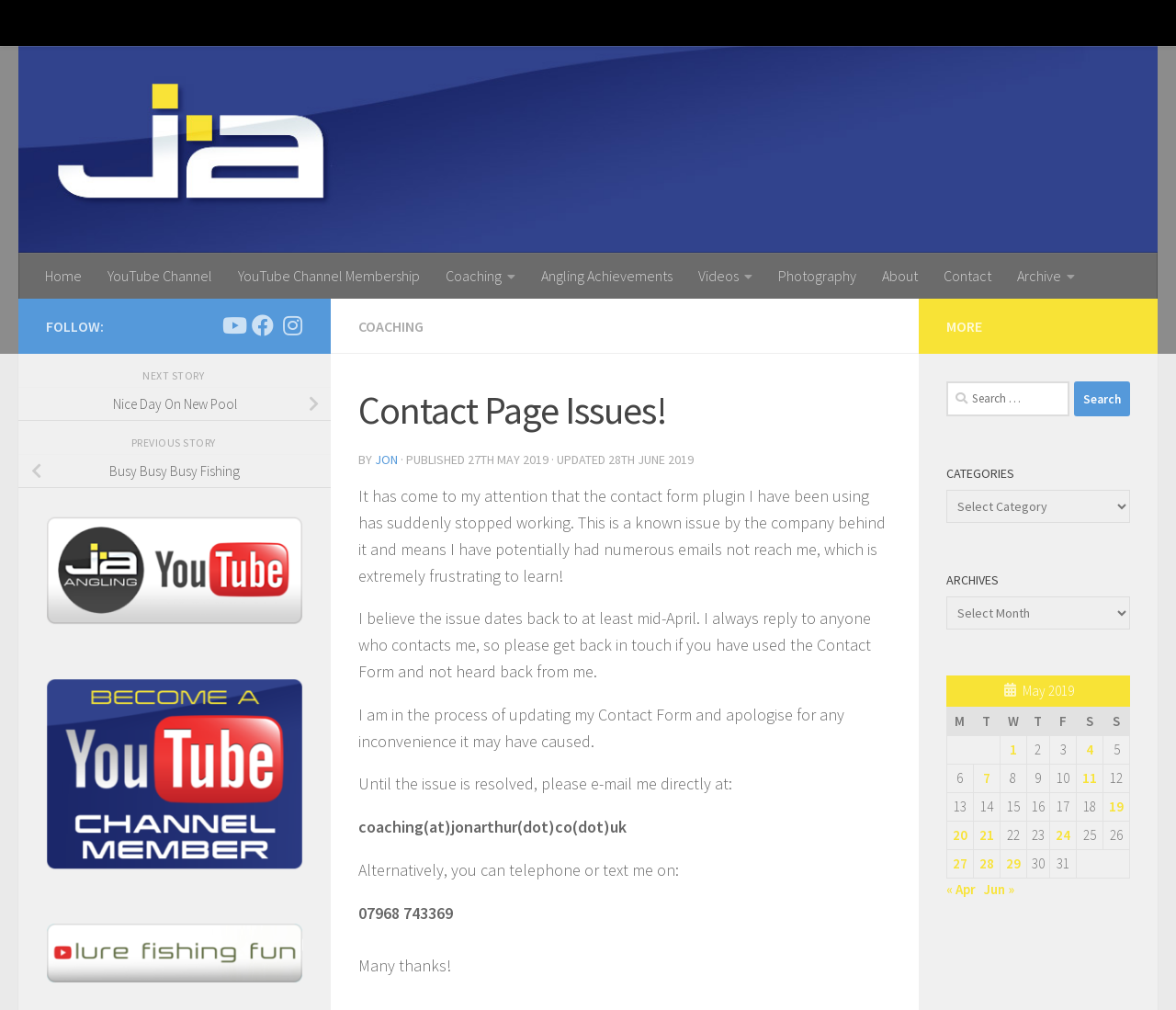What is the issue with the contact form plugin?
Answer the question with a detailed and thorough explanation.

The issue with the contact form plugin is that it has suddenly stopped working, which is a known issue by the company behind it, and means the author has potentially had numerous emails not reach him, which is extremely frustrating to learn.